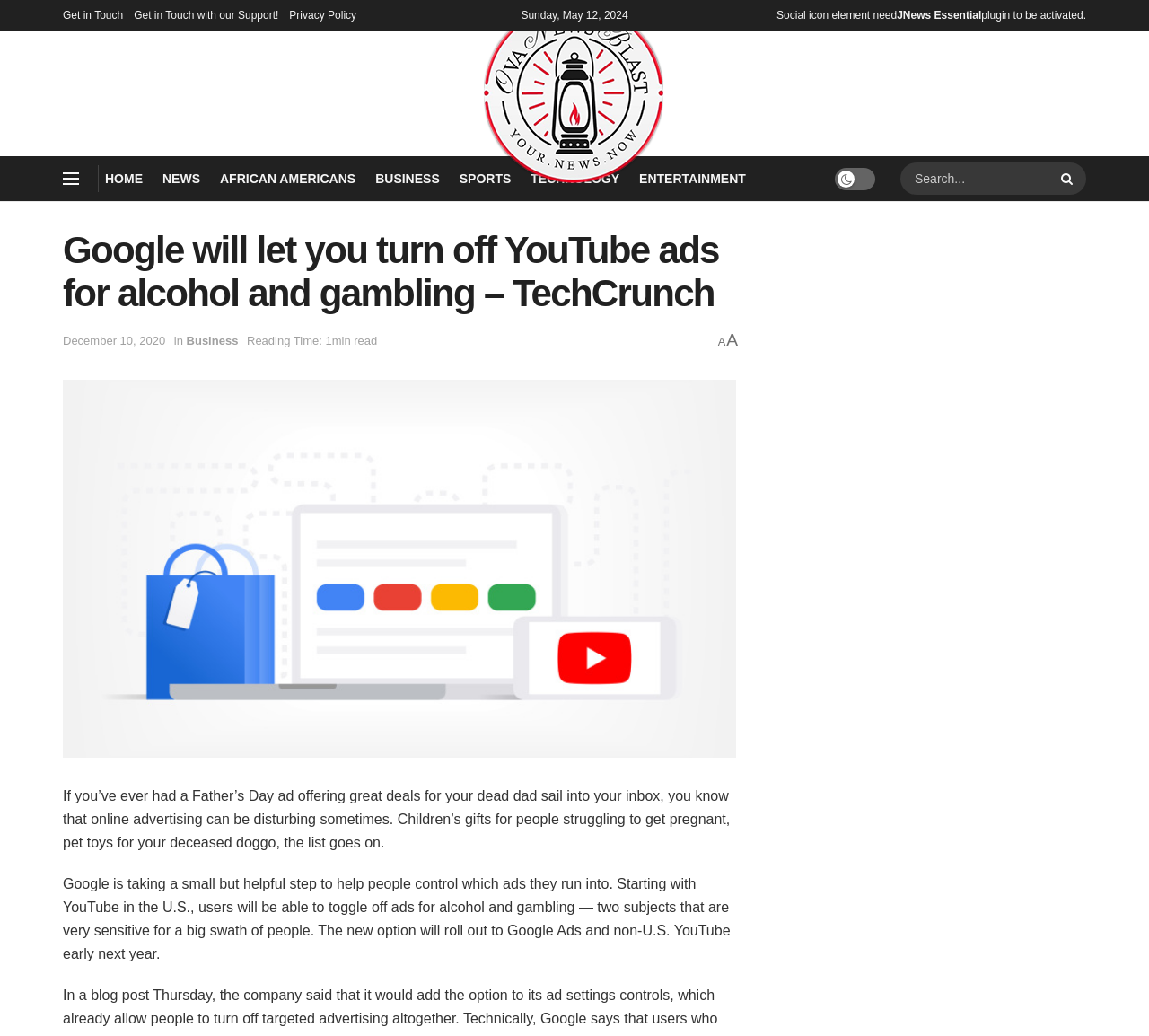Kindly determine the bounding box coordinates for the clickable area to achieve the given instruction: "Click on the 'TECHNOLOGY' link".

[0.462, 0.16, 0.539, 0.185]